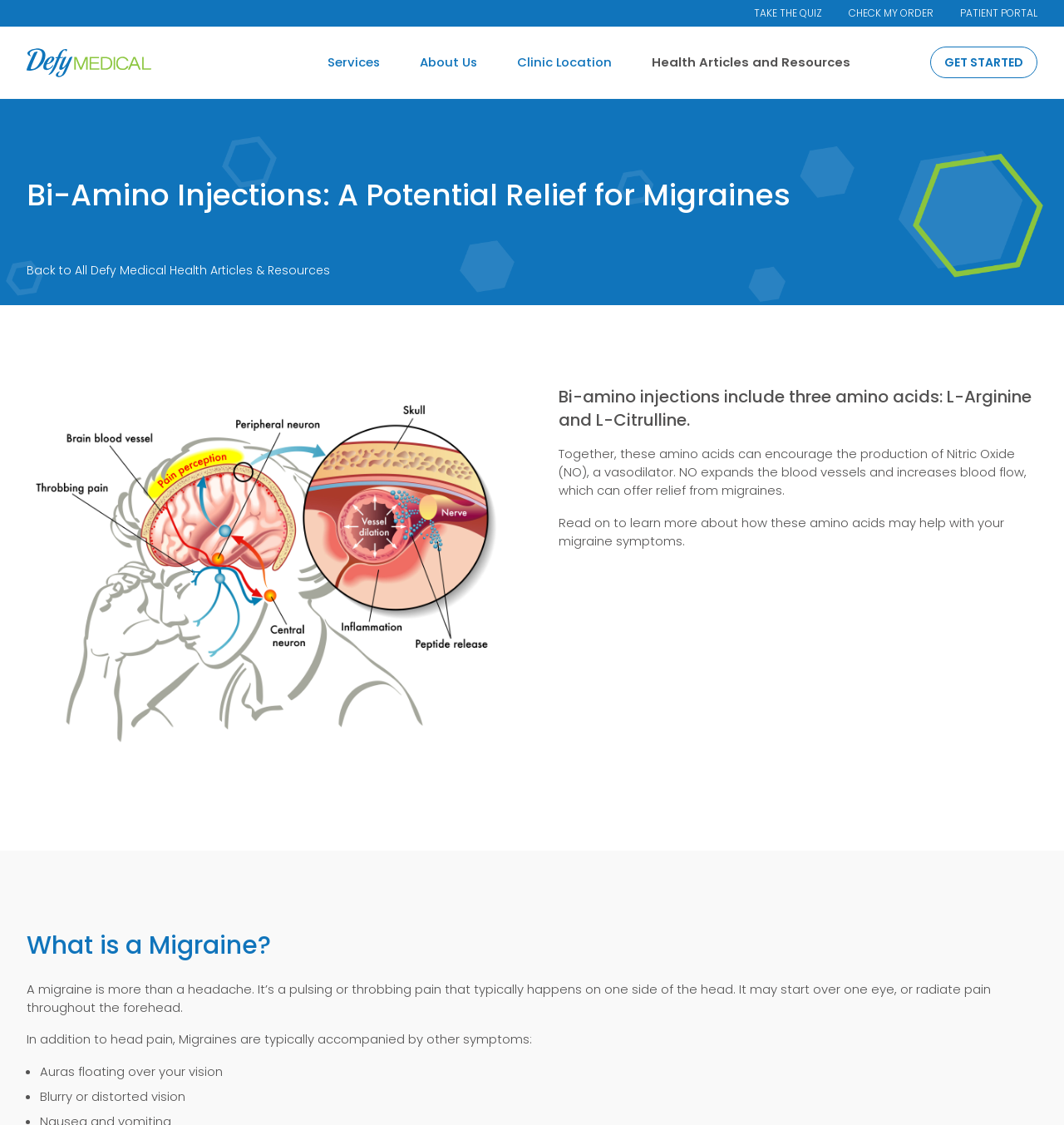Specify the bounding box coordinates of the area to click in order to follow the given instruction: "Take the quiz."

[0.709, 0.005, 0.773, 0.018]